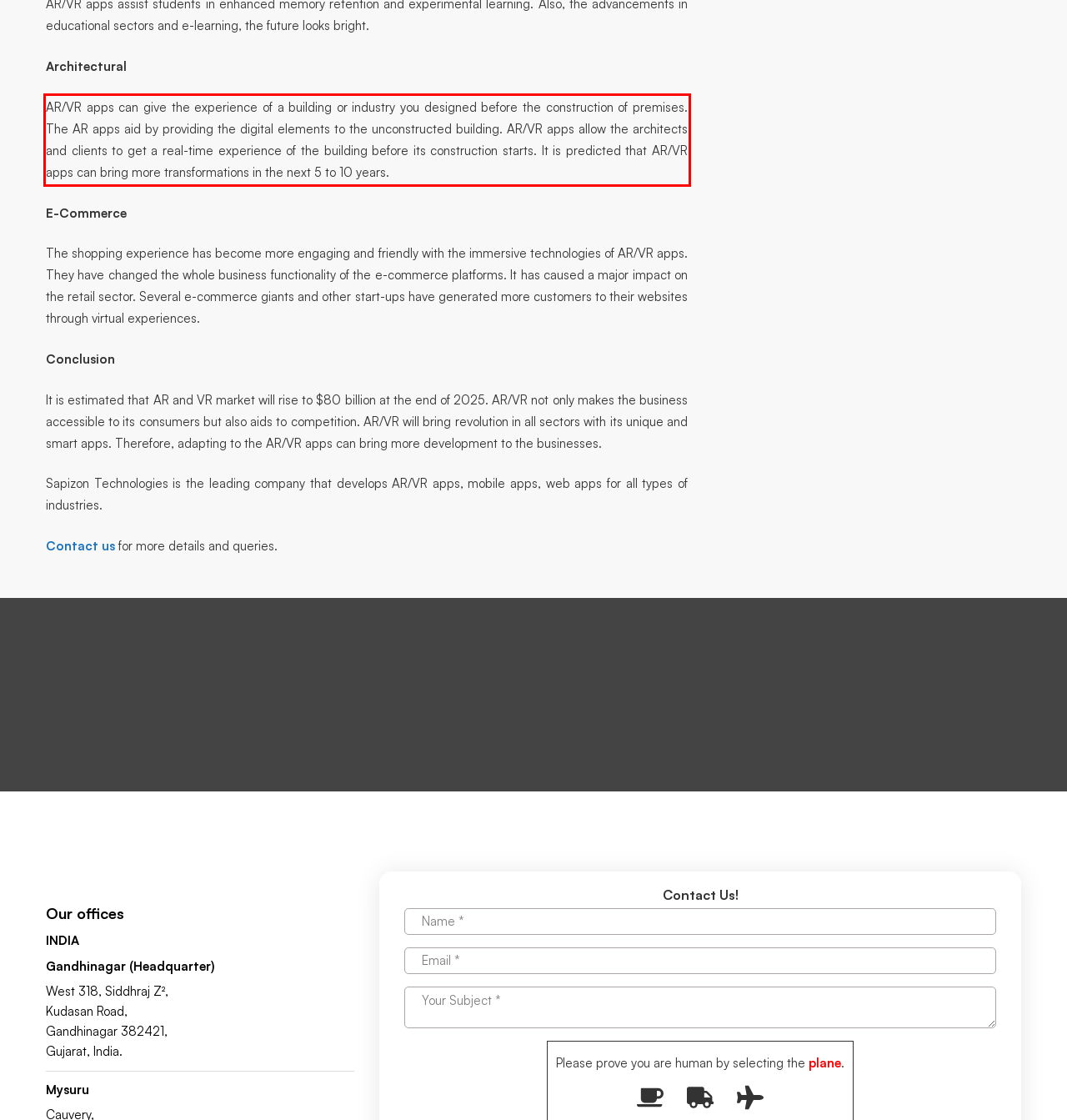Observe the screenshot of the webpage that includes a red rectangle bounding box. Conduct OCR on the content inside this red bounding box and generate the text.

AR/VR apps can give the experience of a building or industry you designed before the construction of premises. The AR apps aid by providing the digital elements to the unconstructed building. AR/VR apps allow the architects and clients to get a real-time experience of the building before its construction starts. It is predicted that AR/VR apps can bring more transformations in the next 5 to 10 years.